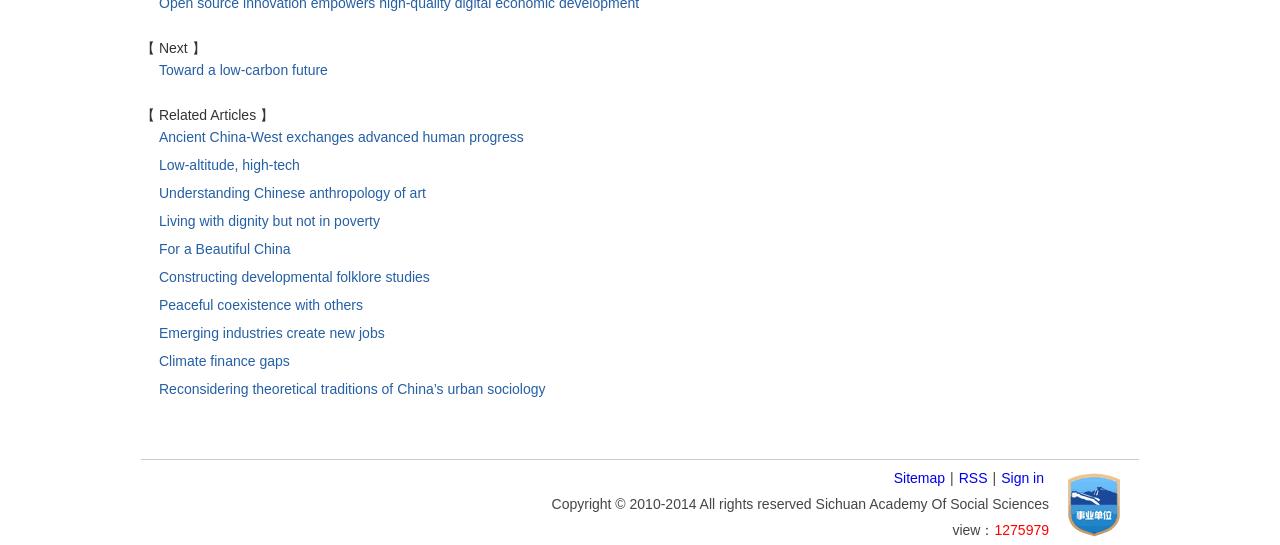Look at the image and answer the question in detail:
What is the view count?

The view count can be found by looking at the static text element that appears after the 'view：' static text element. The text element contains the view count, which is '1275979'.